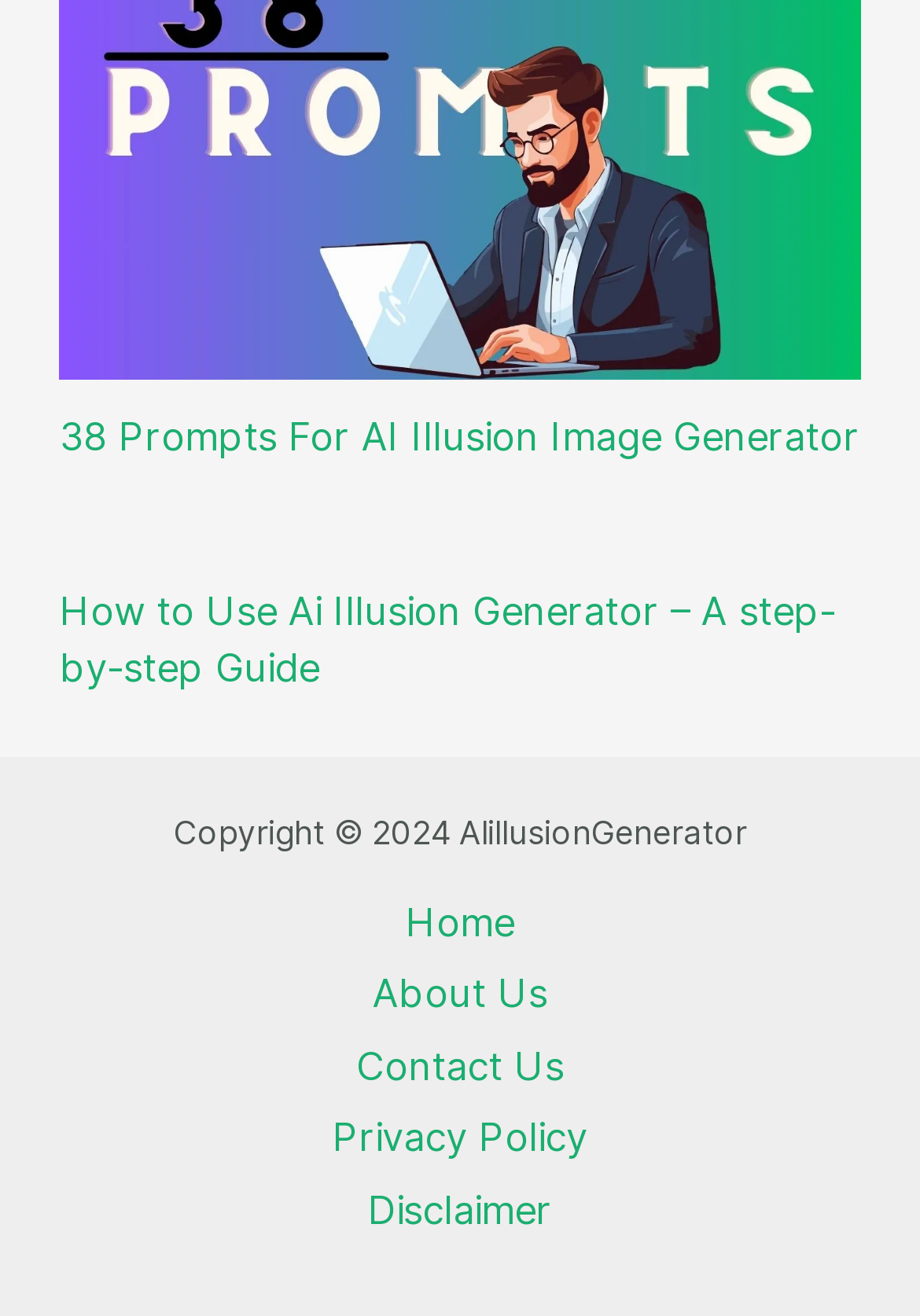What is the vertical position of the 'Copyright © 2024 AIillusionGenerator' text?
Using the visual information from the image, give a one-word or short-phrase answer.

Bottom